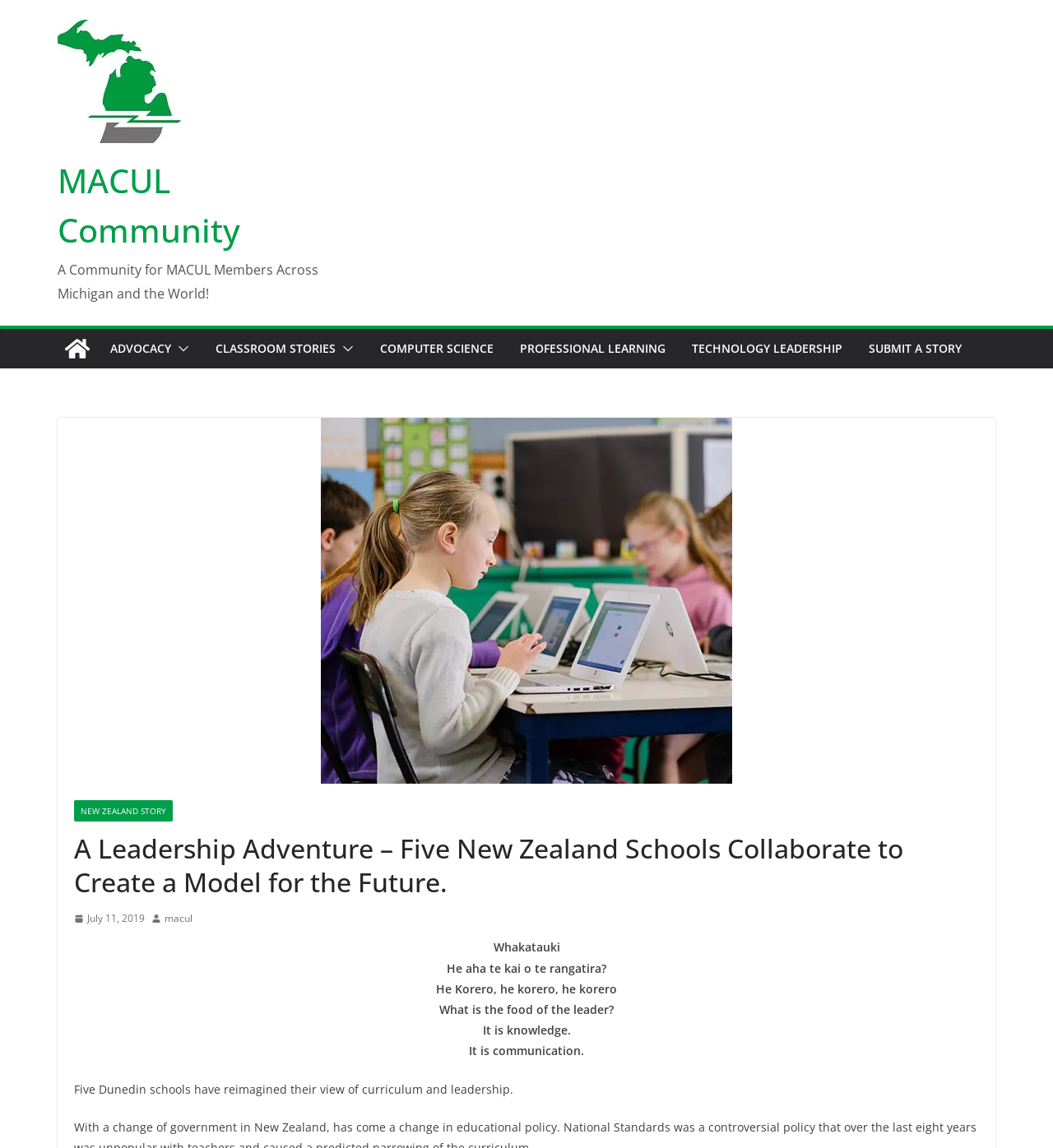Describe all the key features and sections of the webpage thoroughly.

The webpage is about a leadership adventure where five New Zealand schools collaborate to create a model for the future. At the top, there is a logo of MACUL Community, accompanied by a link to the community. Below the logo, there is a heading that reads "MACUL Community" and a brief description of the community.

On the same level as the logo, there are six links: "ADVOCACY", "CLASSROOM STORIES", "COMPUTER SCIENCE", "PROFESSIONAL LEARNING", "TECHNOLOGY LEADERSHIP", and "SUBMIT A STORY". Each link has a corresponding button with an image.

Below these links, there is a header section that contains the title "A Leadership Adventure – Five New Zealand Schools Collaborate to Create a Model for the Future." The title is followed by a link to a "NEW ZEALAND STORY" and a date "July 11, 2019" with an accompanying image.

The main content of the webpage is divided into sections. The first section has a series of static texts that appear to be quotes or phrases in both Maori and English. The texts are arranged vertically, with the Maori phrases on top and their English translations below.

The second section describes the leadership adventure, stating that five Dunedin schools have reimagined their view of curriculum and leadership.